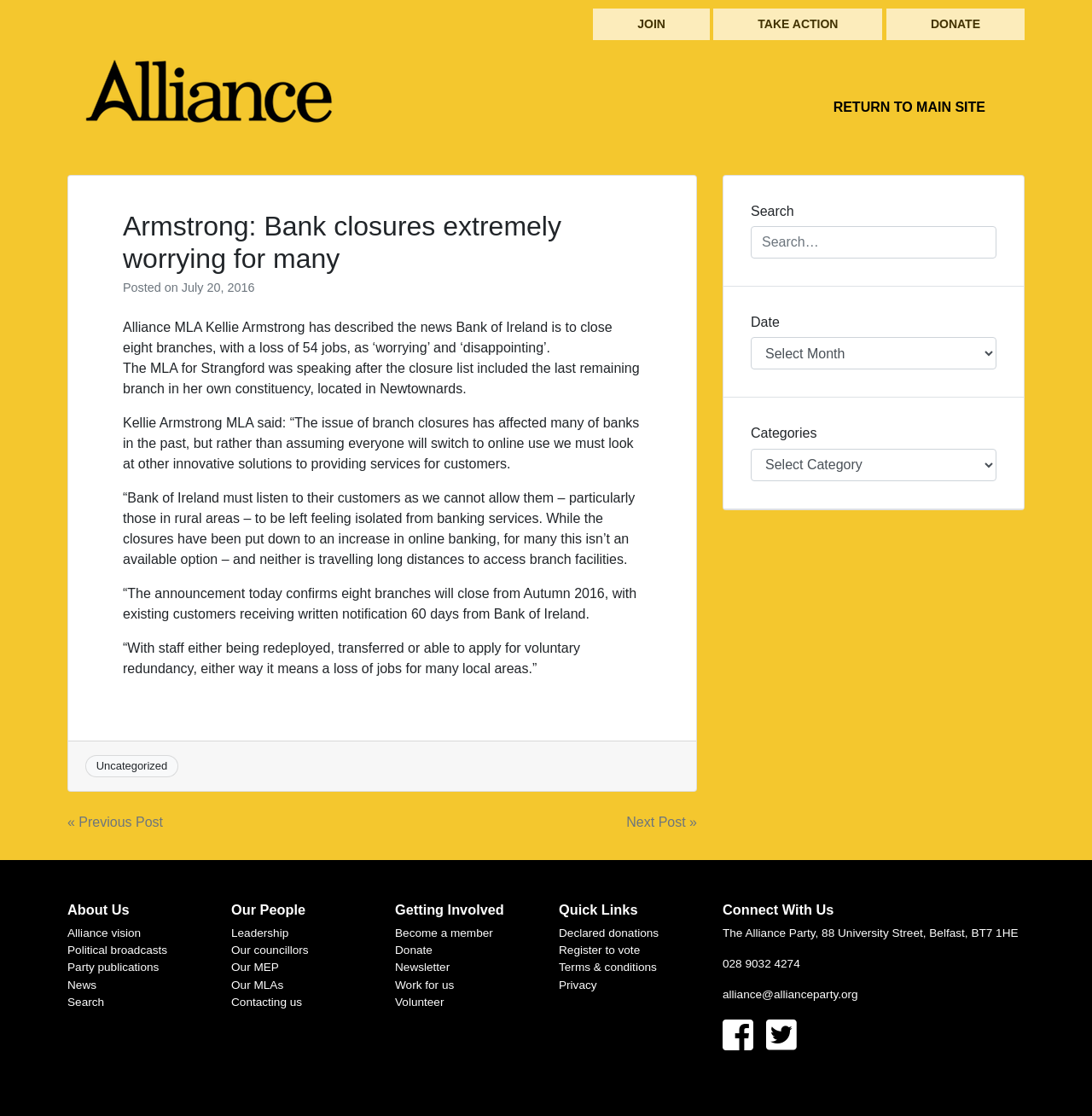How many jobs will be lost due to the bank closures?
Based on the screenshot, respond with a single word or phrase.

54